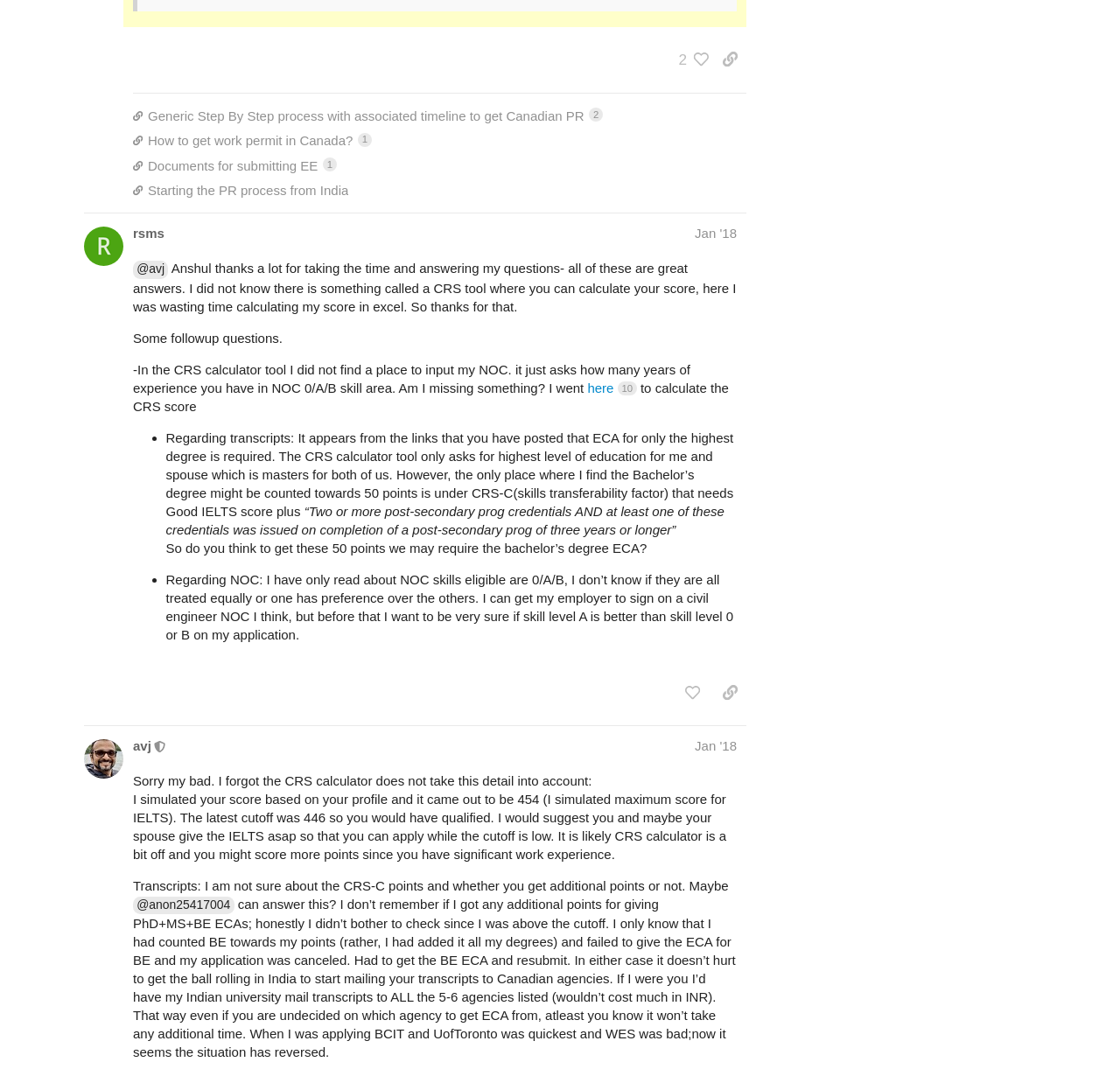Please specify the bounding box coordinates in the format (top-left x, top-left y, bottom-right x, bottom-right y), with all values as floating point numbers between 0 and 1. Identify the bounding box of the UI element described by: Informasjon

None